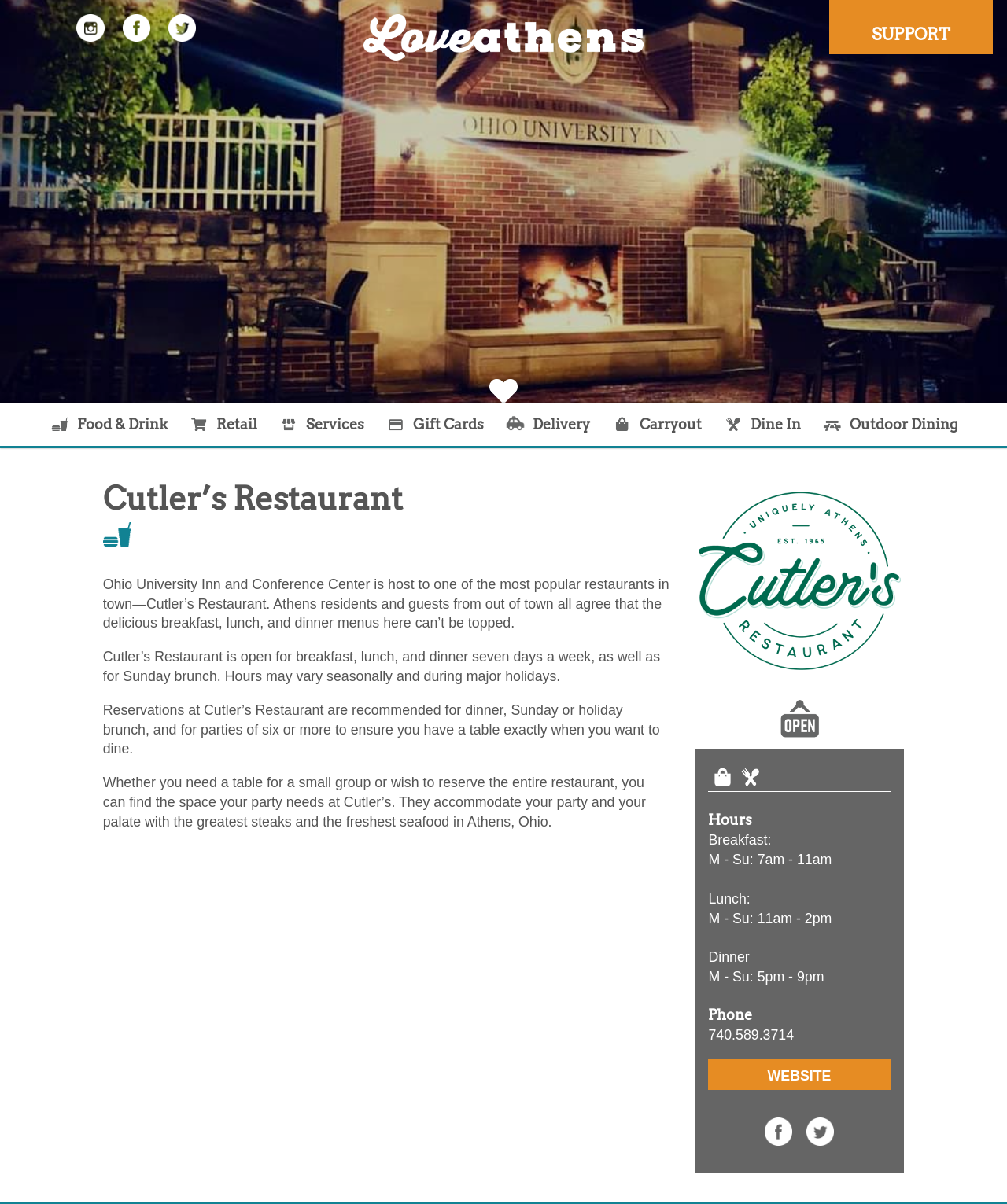Please analyze the image and provide a thorough answer to the question:
What is the type of cuisine served at the restaurant?

I found the answer by looking at the static text elements inside the article element, which describe the type of cuisine served at the restaurant. The text mentions 'the greatest steaks and the freshest seafood in Athens, Ohio'.